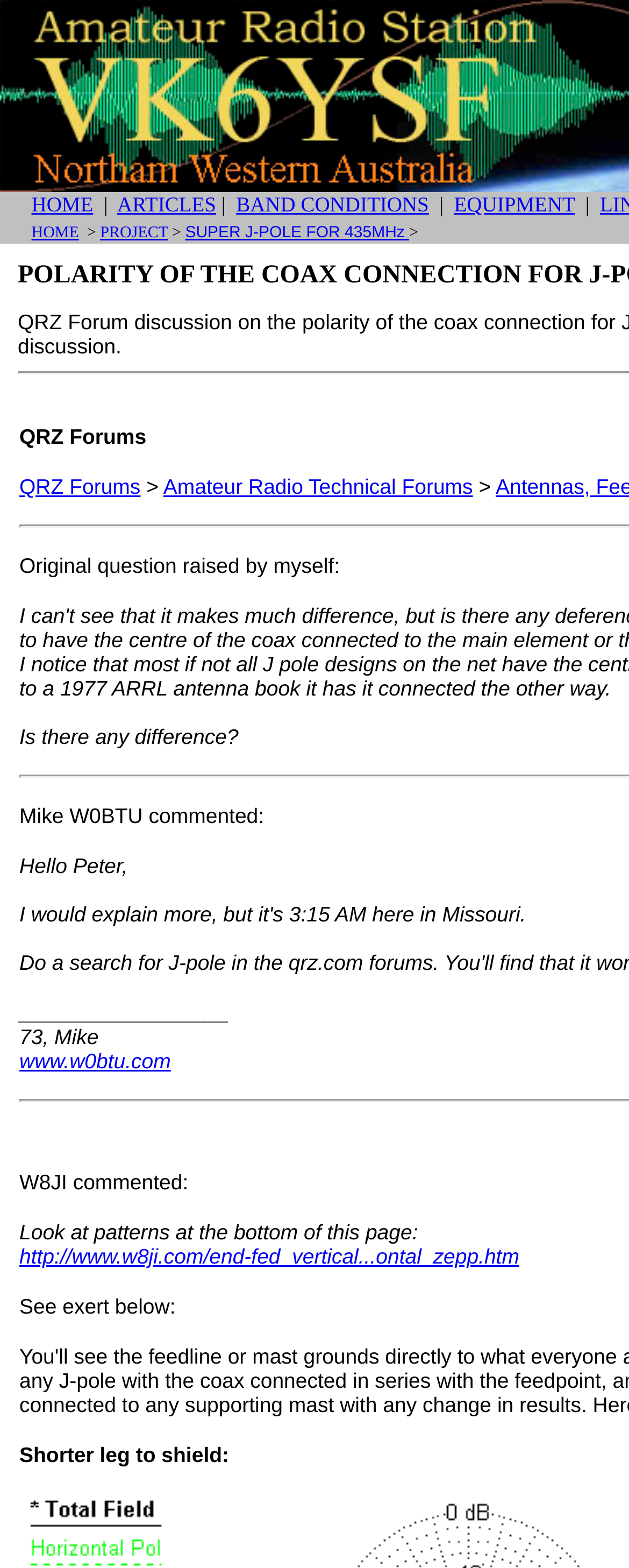Provide your answer in a single word or phrase: 
How many paragraphs are in the discussion section?

6